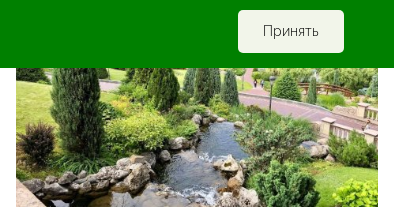Paint a vivid picture of the image with your description.

The image showcases a serene landscape featuring a gently flowing stream surrounded by lush greenery and decorative rocks. The vibrant foliage creates a tranquil atmosphere, ideal for relaxation and reflection. In the background, well-maintained pathways wind through the garden, inviting leisurely strolls. Overhead, a green header panel contains the word "Принять," which translates to "Accept" in English, suggesting an interactive element on the webpage. The scene emphasizes the beauty of nature, highlighting the peaceful coexistence of water and plant life in a manicured setting.